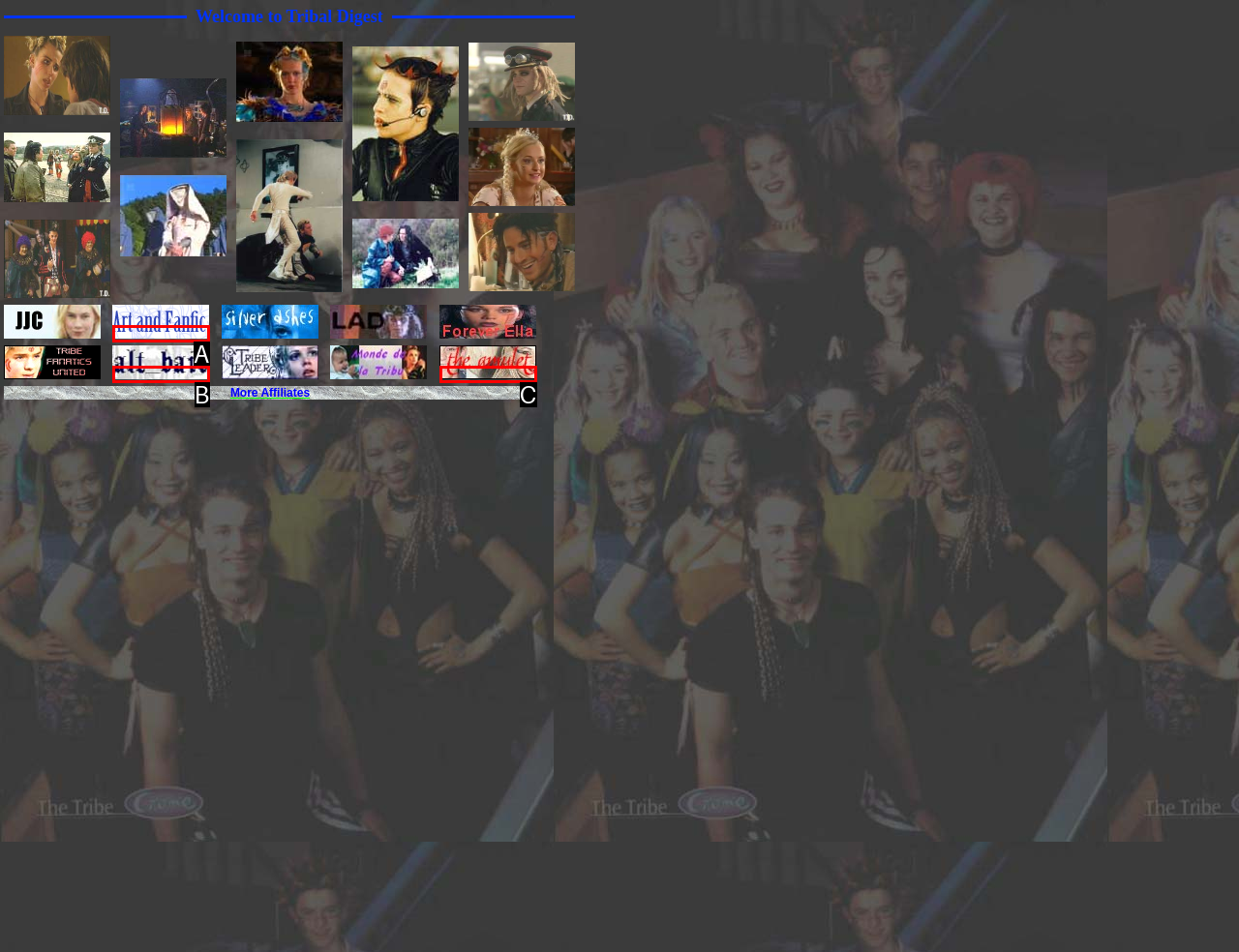Given the description: title="reincarnation of 'Tribal CrEaTiViTy'", identify the matching HTML element. Provide the letter of the correct option.

B